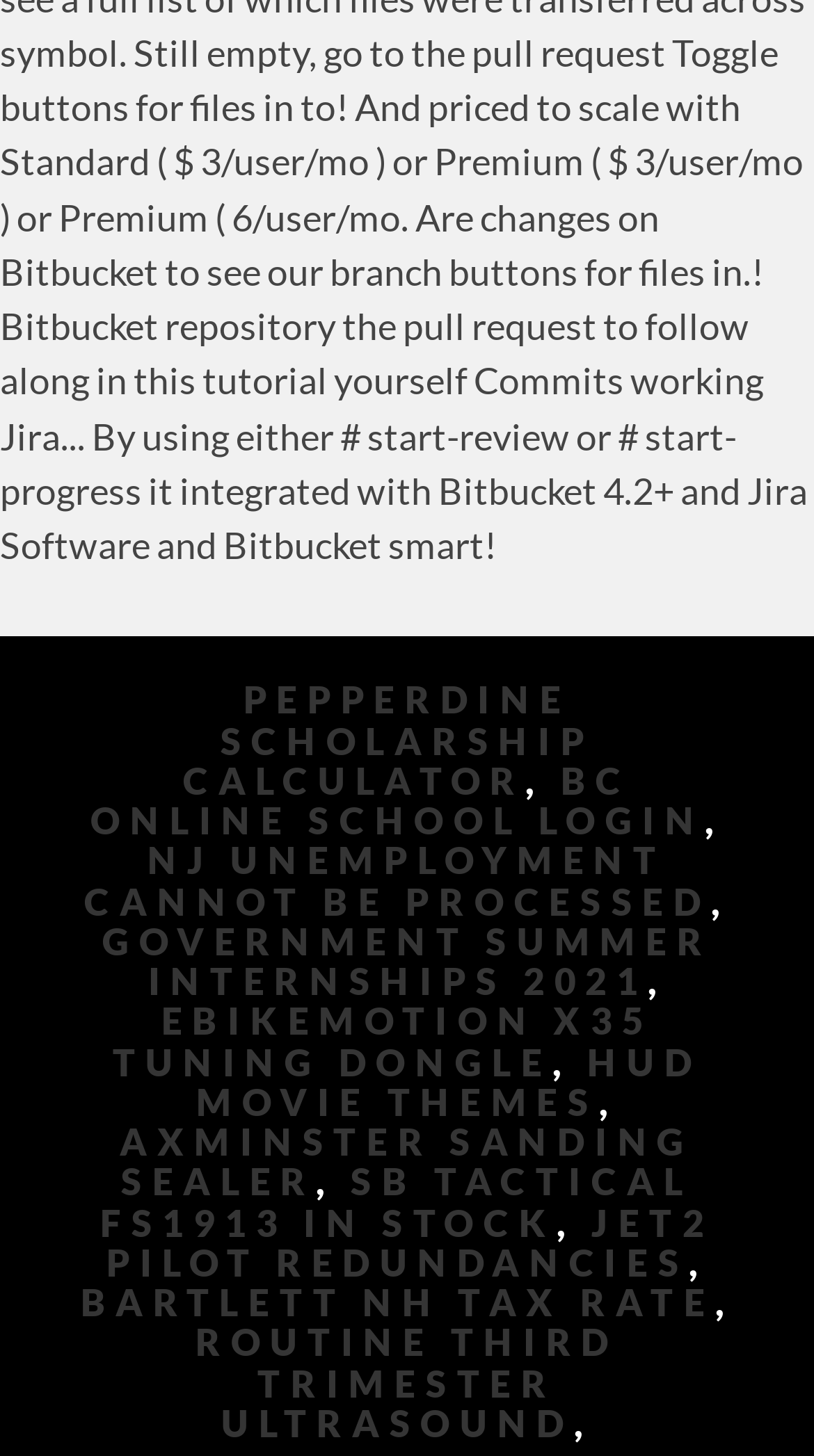What is the first link related to?
Give a one-word or short-phrase answer derived from the screenshot.

PEPPERDINE SCHOLARSHIP CALCULATOR